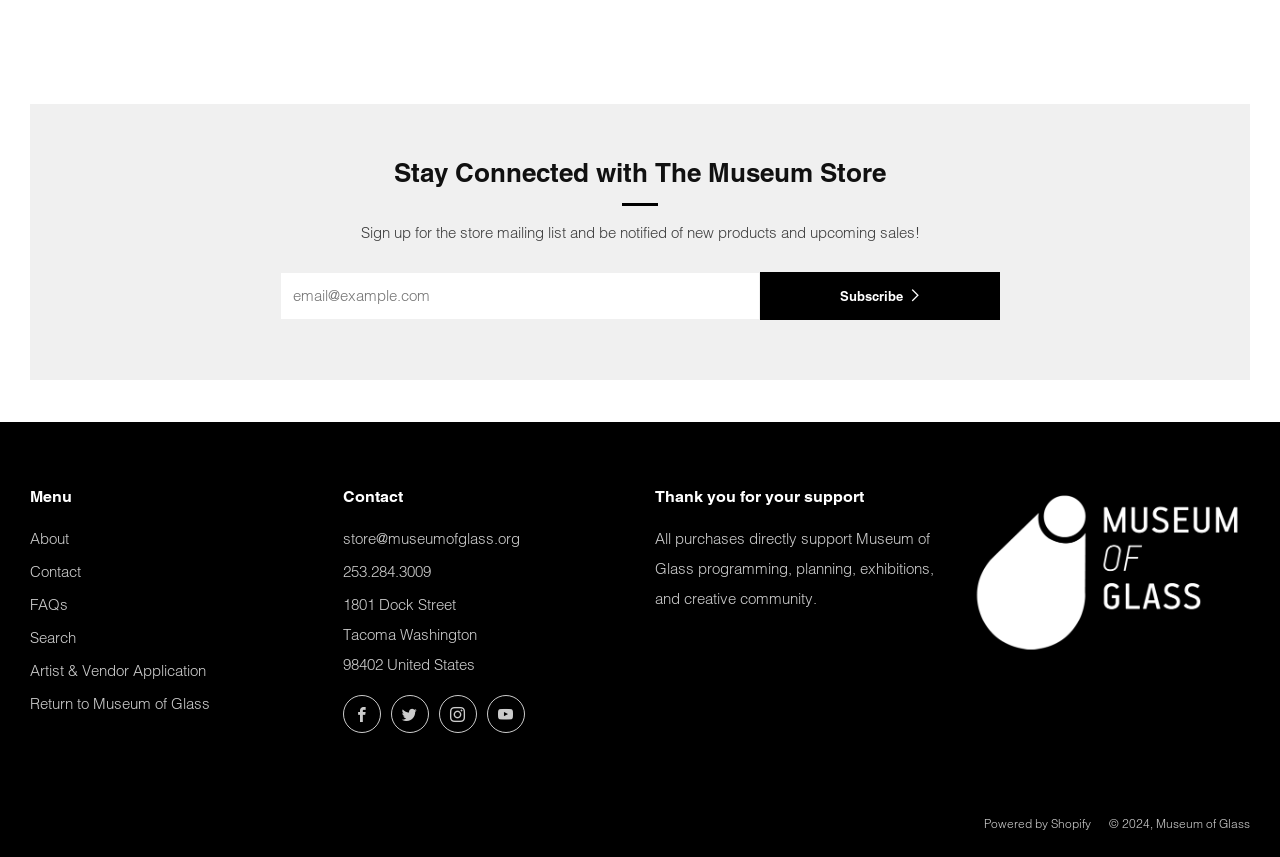Locate the bounding box coordinates of the clickable area to execute the instruction: "Visit the About page". Provide the coordinates as four float numbers between 0 and 1, represented as [left, top, right, bottom].

[0.023, 0.617, 0.054, 0.64]